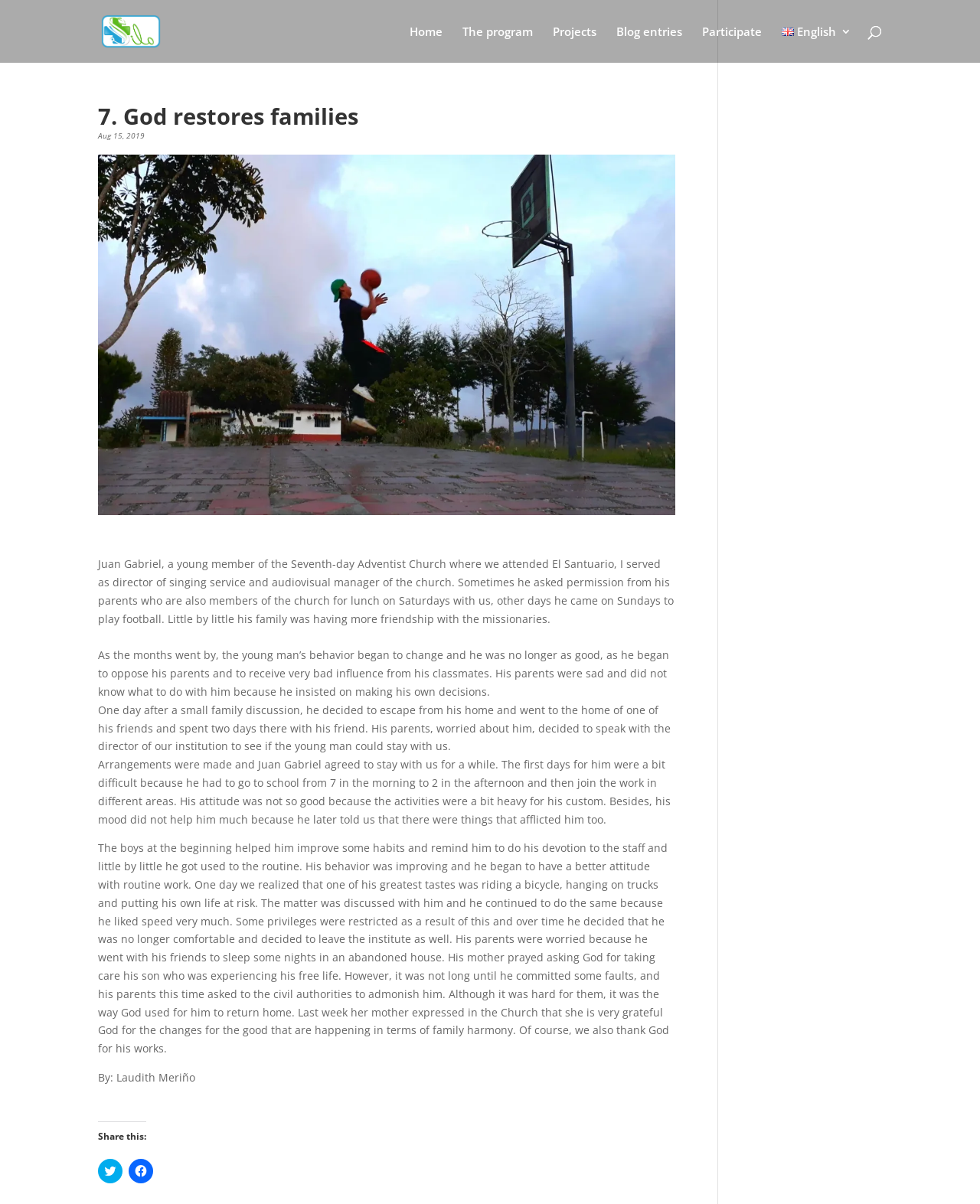Based on the image, please elaborate on the answer to the following question:
What is the name of the author of the blog post?

I found the answer by reading the text content of the webpage, specifically the sentence 'By: Laudith Meriño' at the end of the blog post.